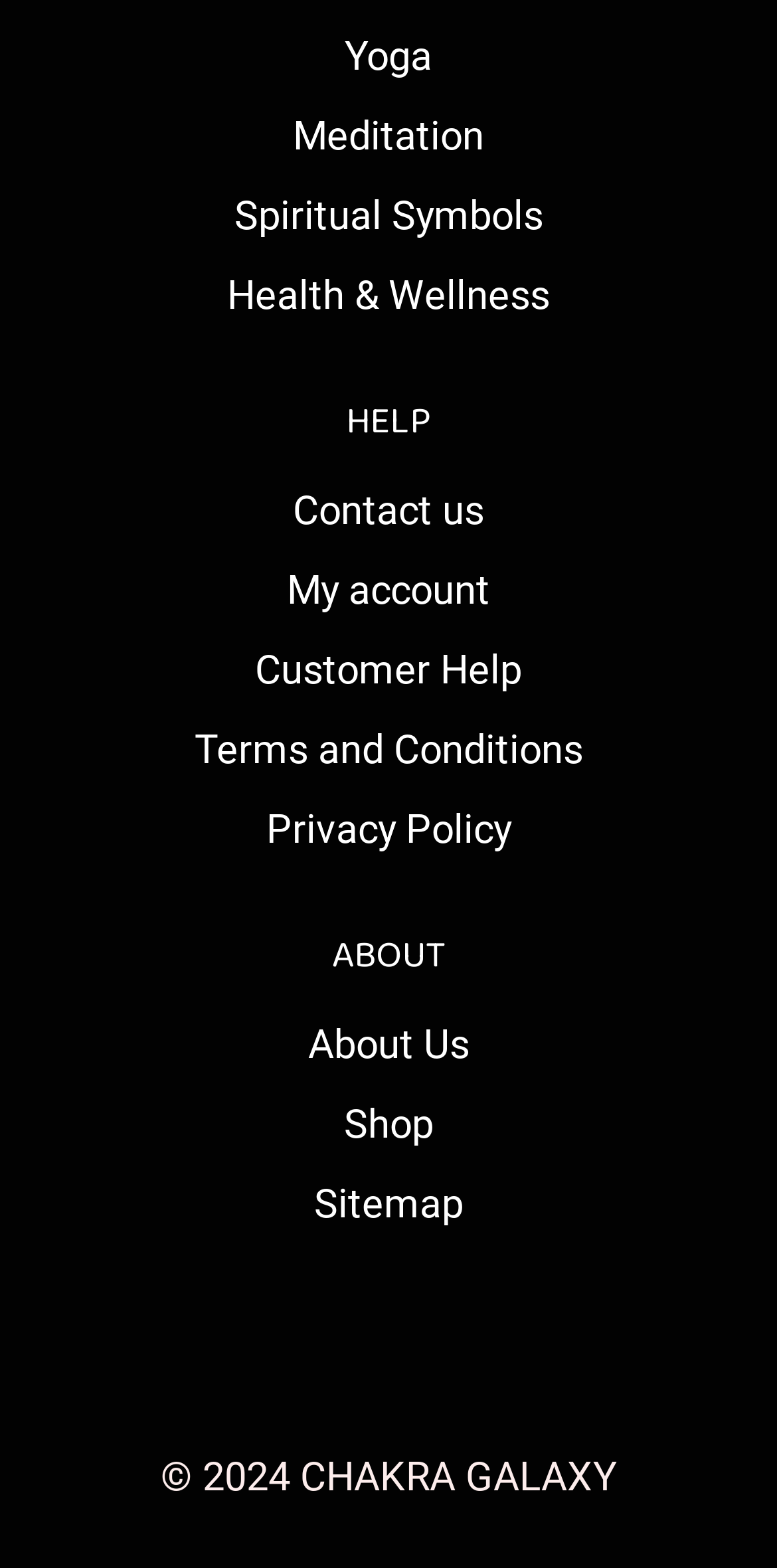Using the information in the image, give a detailed answer to the following question: What is the purpose of the 'HELP' section?

The 'HELP' section is located in the middle of the webpage and contains links to 'Contact us', 'My account', 'Customer Help', 'Terms and Conditions', and 'Privacy Policy', indicating that it provides information and resources for users who need help with their accounts or have questions about the website's policies.